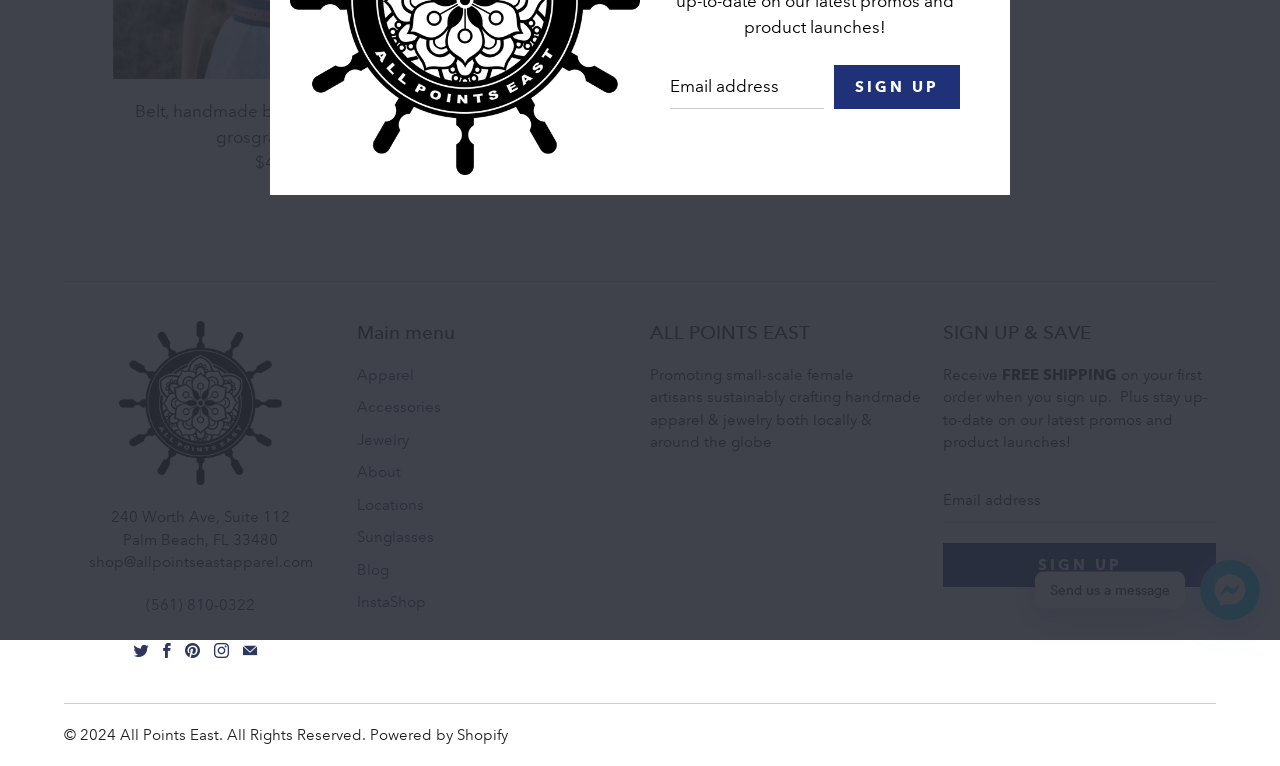Using the provided description: "Jewelry", find the bounding box coordinates of the corresponding UI element. The output should be four float numbers between 0 and 1, in the format [left, top, right, bottom].

[0.279, 0.562, 0.32, 0.586]